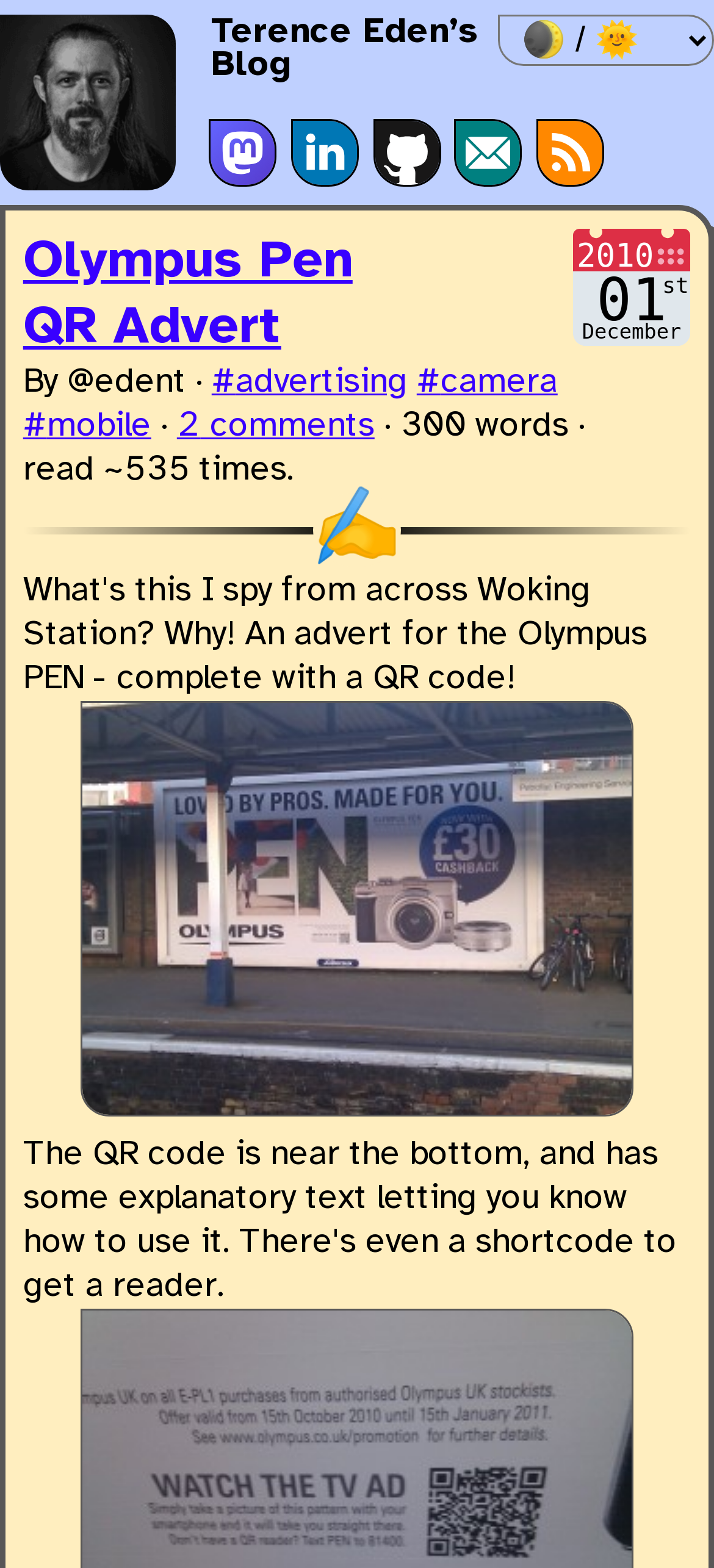Determine the bounding box coordinates for the area you should click to complete the following instruction: "Check out Terence Eden's Mastodon profile".

[0.295, 0.077, 0.385, 0.121]